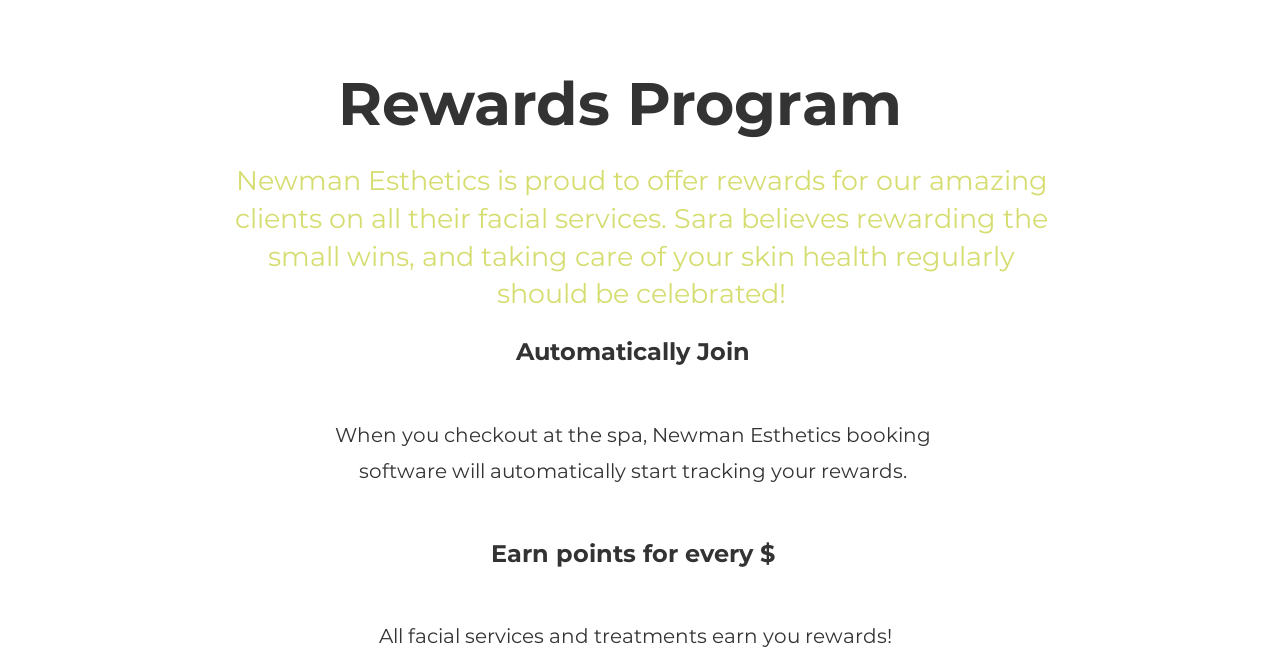Please give a one-word or short phrase response to the following question: 
How do clients earn rewards?

For every dollar spent